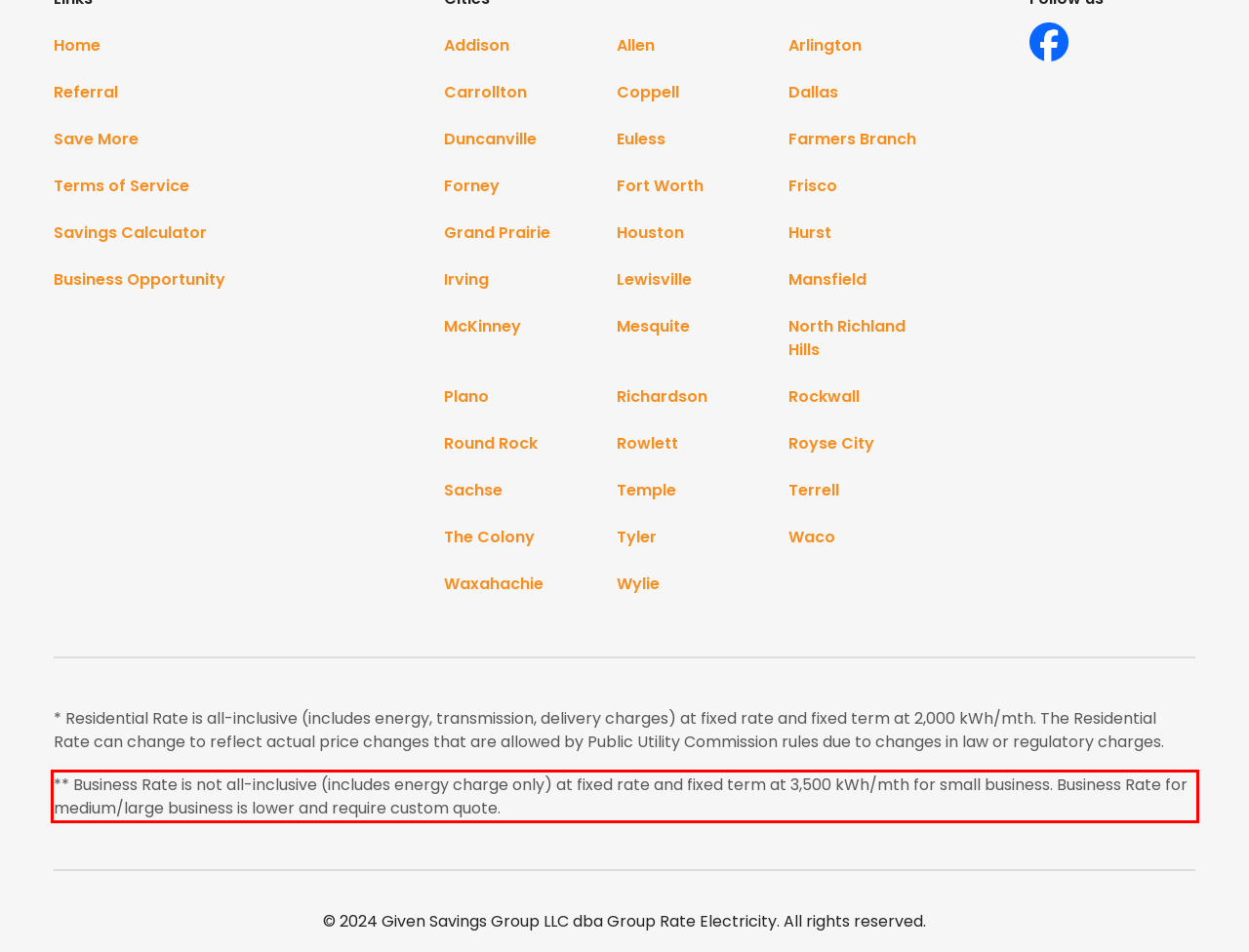Given a webpage screenshot with a red bounding box, perform OCR to read and deliver the text enclosed by the red bounding box.

** Business Rate is not all-inclusive (includes energy charge only) at fixed rate and fixed term at 3,500 kWh/mth for small business. Business Rate for medium/large business is lower and require custom quote.